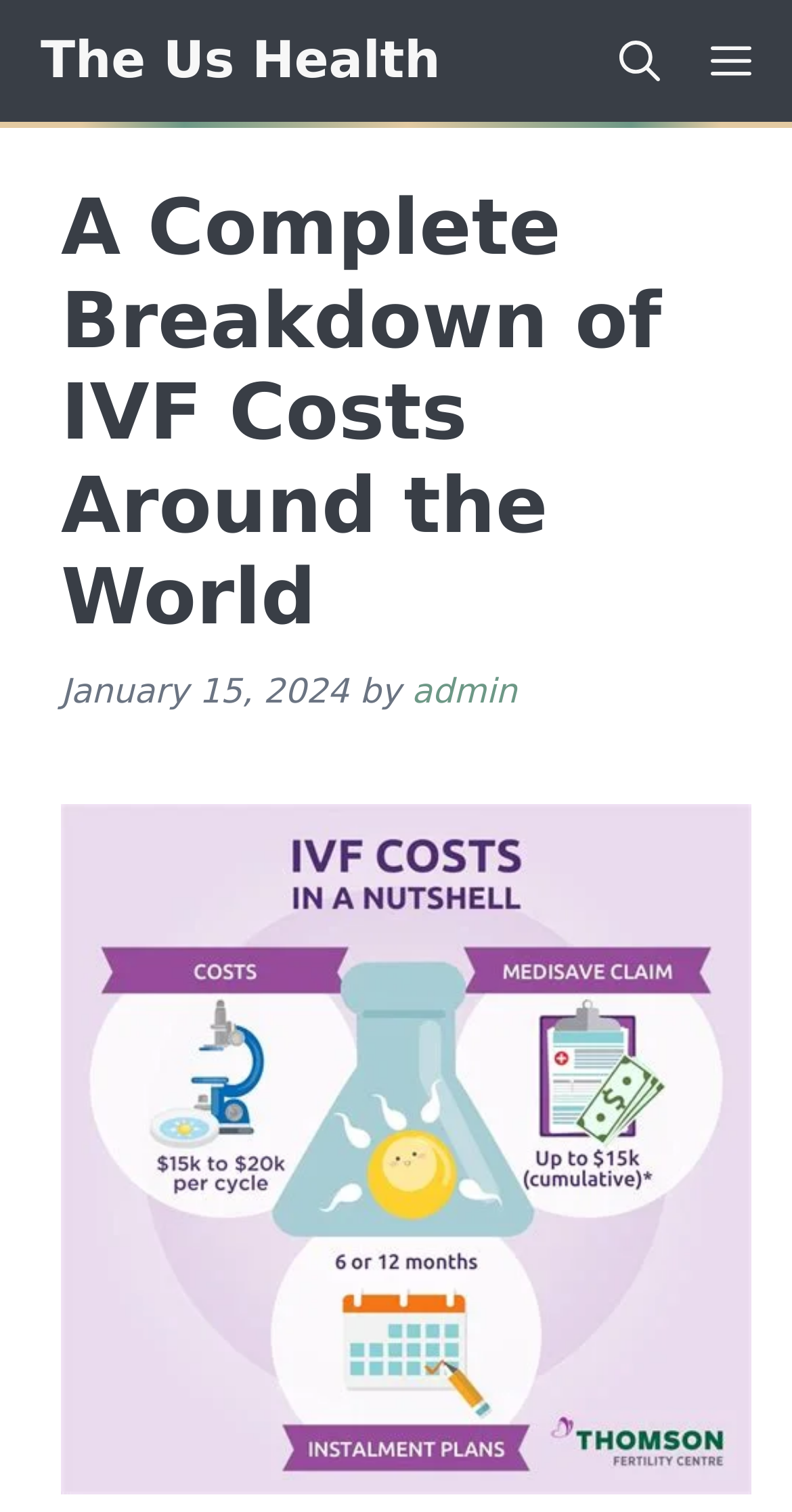Refer to the screenshot and give an in-depth answer to this question: What is the function of the link in the navigation section?

I found the function of the link by looking at the link element in the navigation section, which contains the text 'The Us Health', indicating that it is used to navigate to The Us Health.